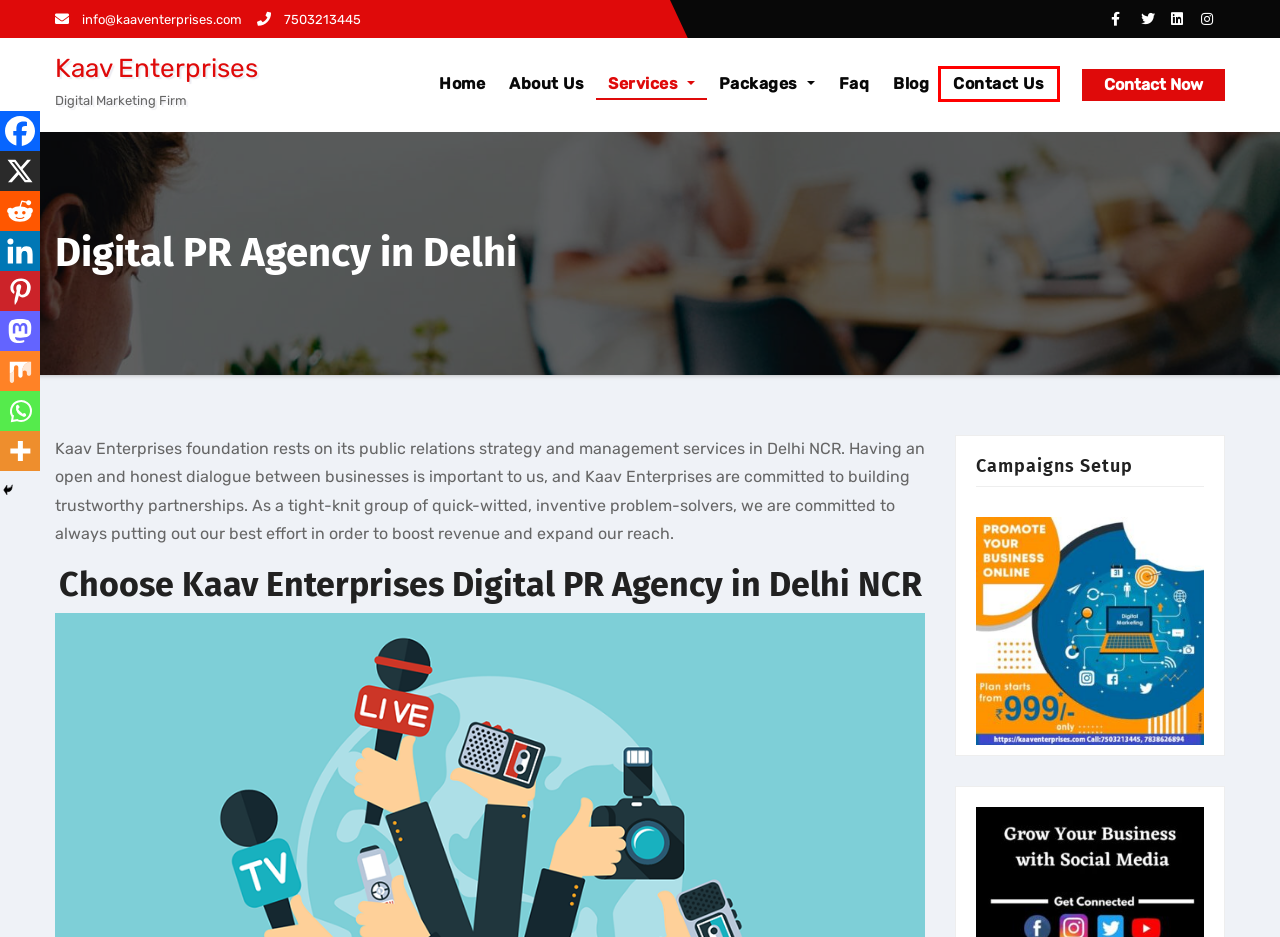Consider the screenshot of a webpage with a red bounding box and select the webpage description that best describes the new page that appears after clicking the element inside the red box. Here are the candidates:
A. What is Facebook ads and benefits of Facebook ads - Kaav Enterprises
B. Log In ‹ Kaav Enterprises — WordPress
C. Faq - Kaav Enterprises
D. Home - Kaav Enterprises
E. Contact Us - Kaav Enterprises
F. Ecommerce Services in Delhi NCR - Kaav Enterprises
G. Index of /blog/
H. About Us - Kaav Enterprises

E